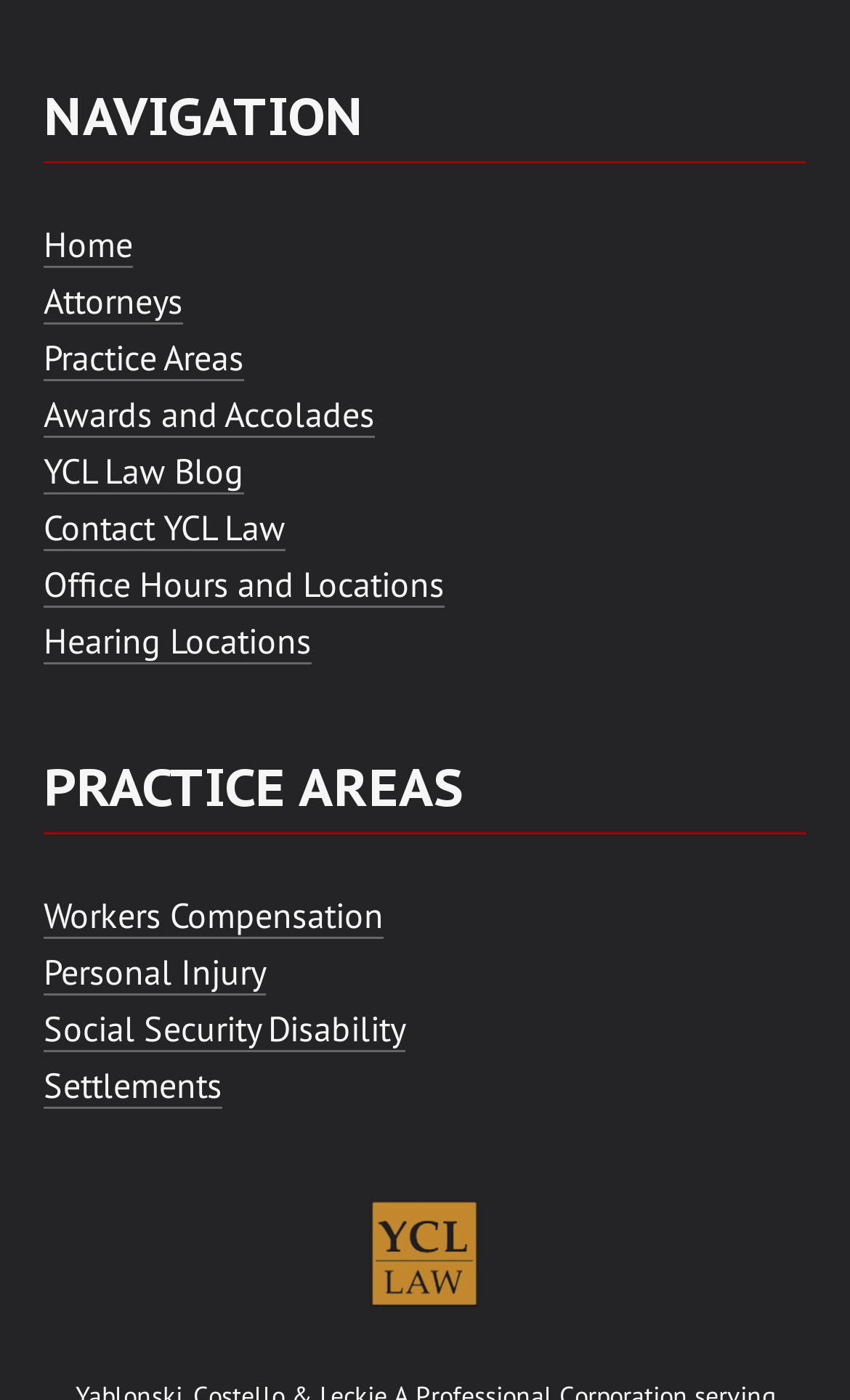Highlight the bounding box coordinates of the element you need to click to perform the following instruction: "Contact YCL Law."

[0.051, 0.36, 0.336, 0.393]